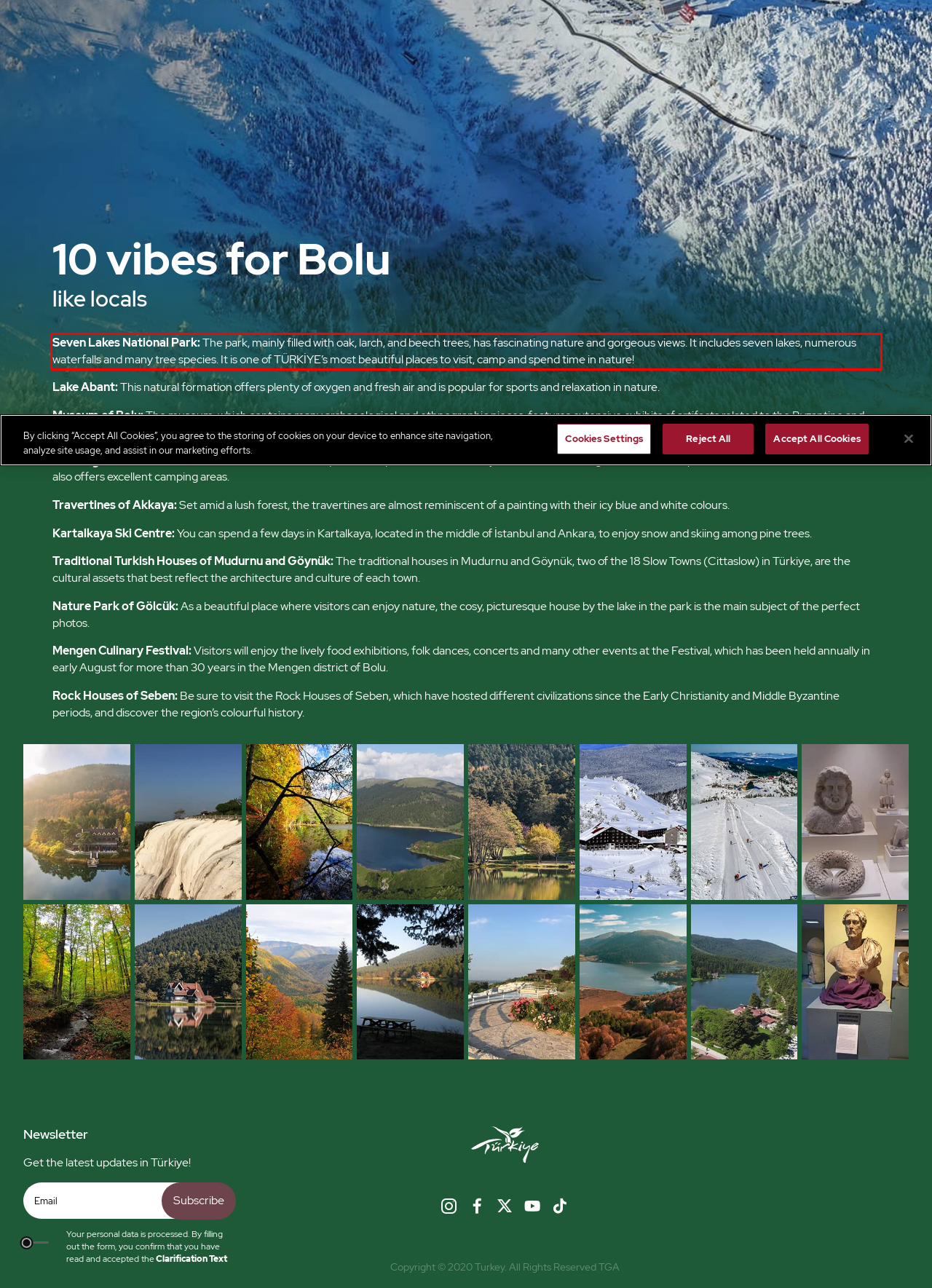Observe the screenshot of the webpage that includes a red rectangle bounding box. Conduct OCR on the content inside this red bounding box and generate the text.

Seven Lakes National Park: The park, mainly filled with oak, larch, and beech trees, has fascinating nature and gorgeous views. It includes seven lakes, numerous waterfalls and many tree species. It is one of TÜRKİYE’s most beautiful places to visit, camp and spend time in nature!